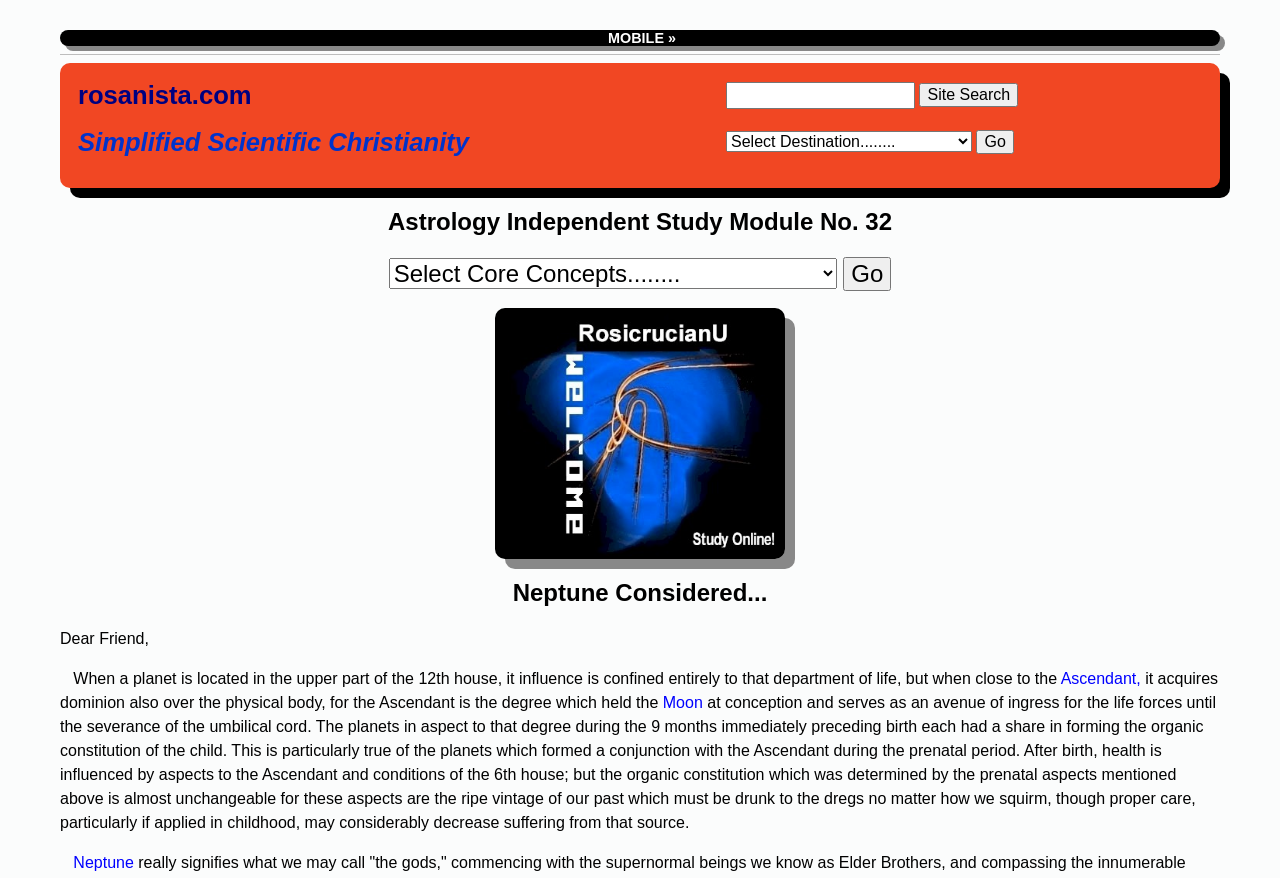Respond to the question below with a single word or phrase:
What is the website's domain name?

rosanista.com